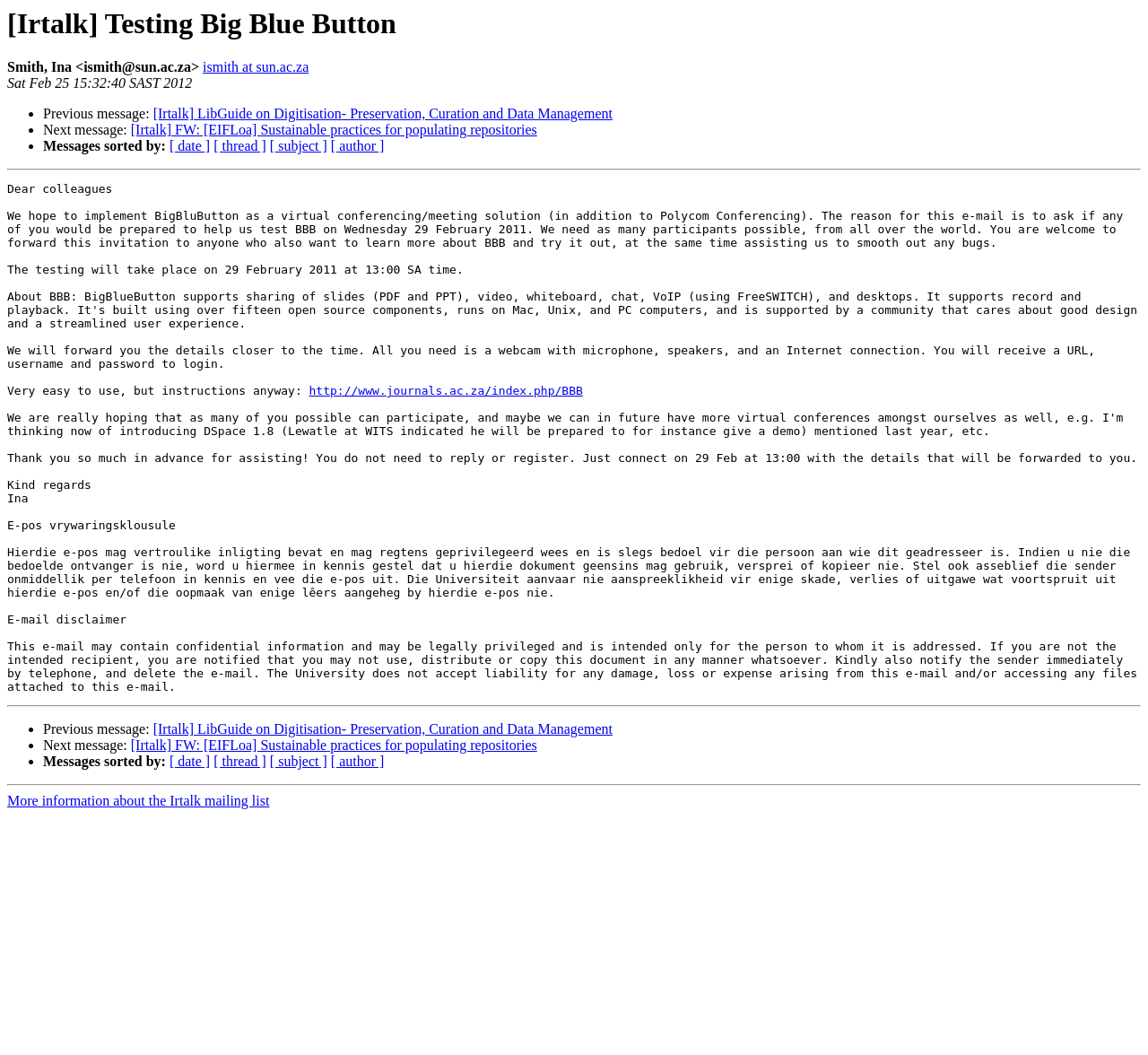Based on what you see in the screenshot, provide a thorough answer to this question: What is the purpose of the 'More information about the Irtalk mailing list' link?

The purpose of the 'More information about the Irtalk mailing list' link can be inferred from its text content, which suggests that it leads to a page with more information about the Irtalk mailing list, likely providing details about the list's purpose, subscription, and management.